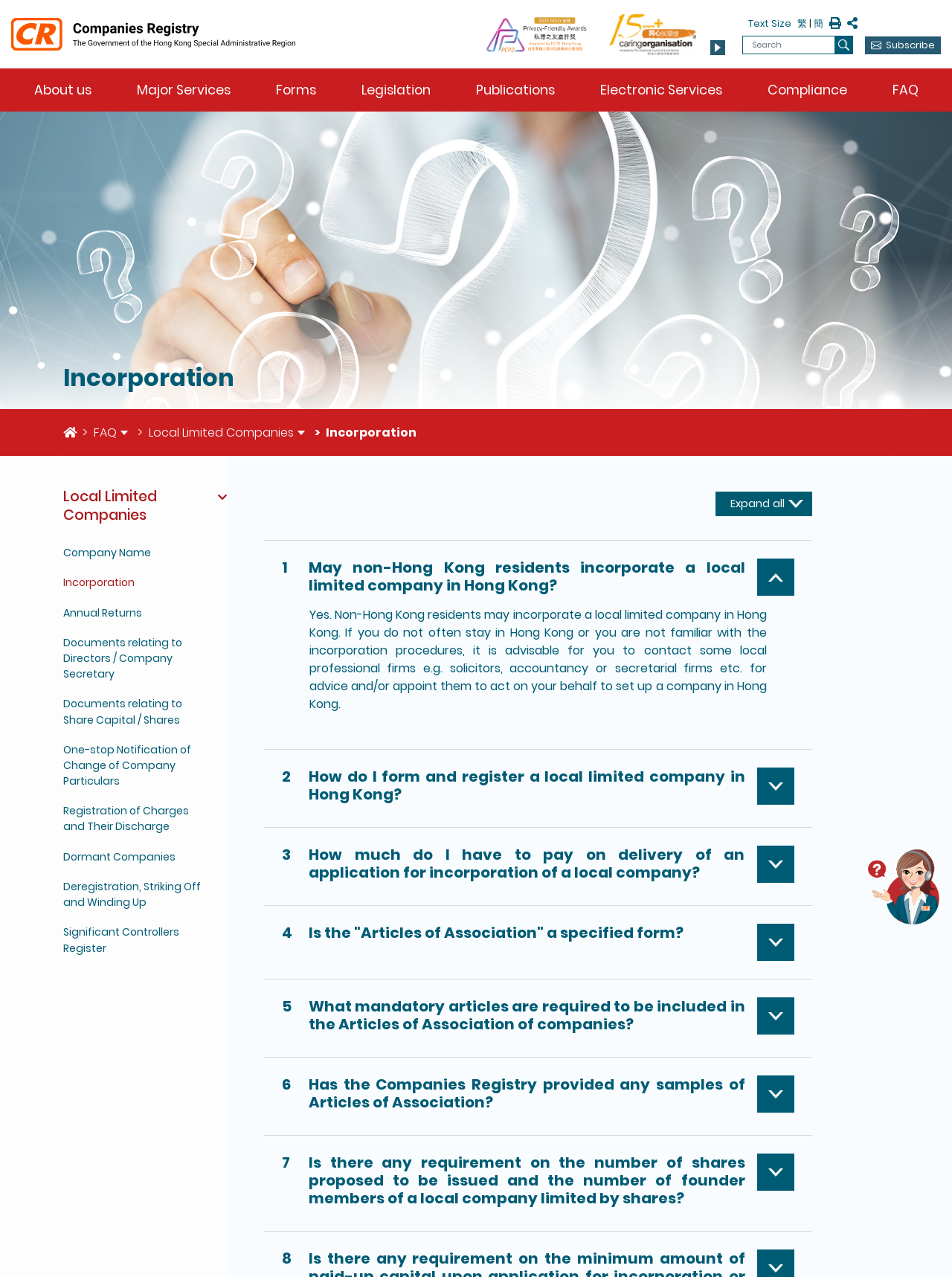How many FAQs are related to local limited companies?
Relying on the image, give a concise answer in one word or a brief phrase.

7